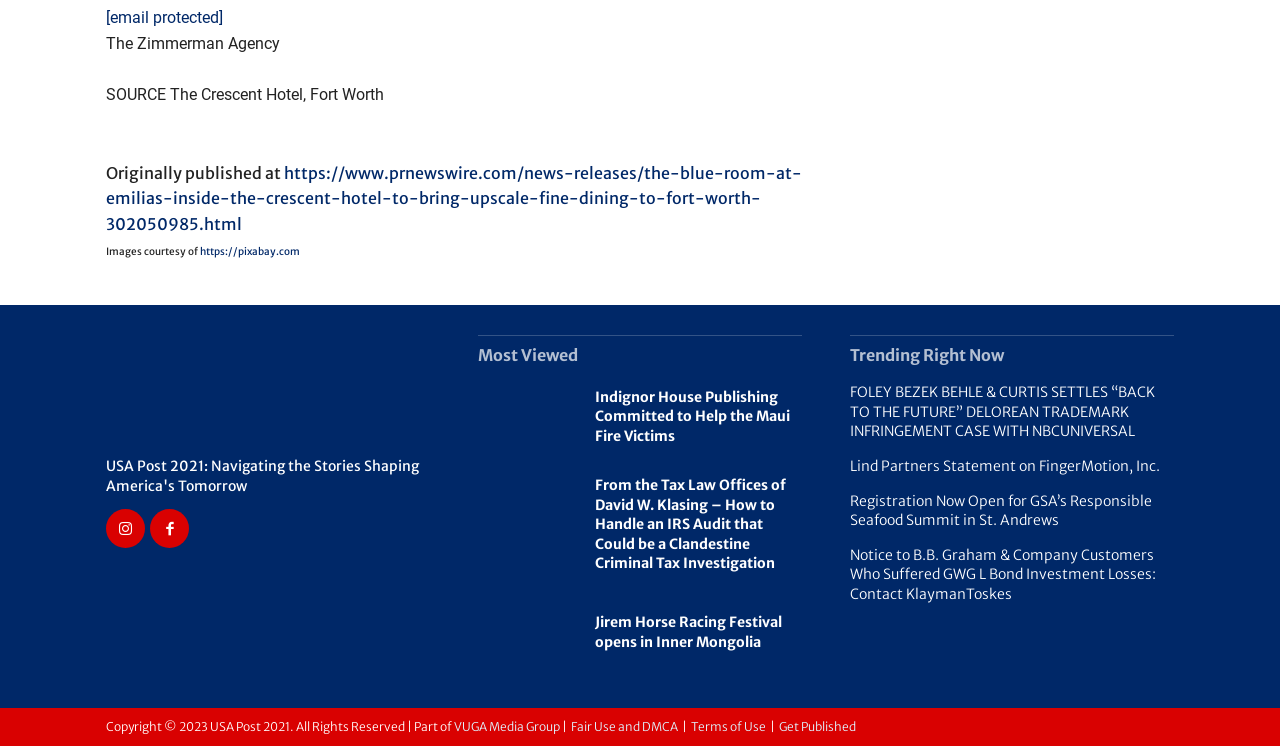Determine the bounding box coordinates for the area that should be clicked to carry out the following instruction: "Go to Meath Live homepage".

None